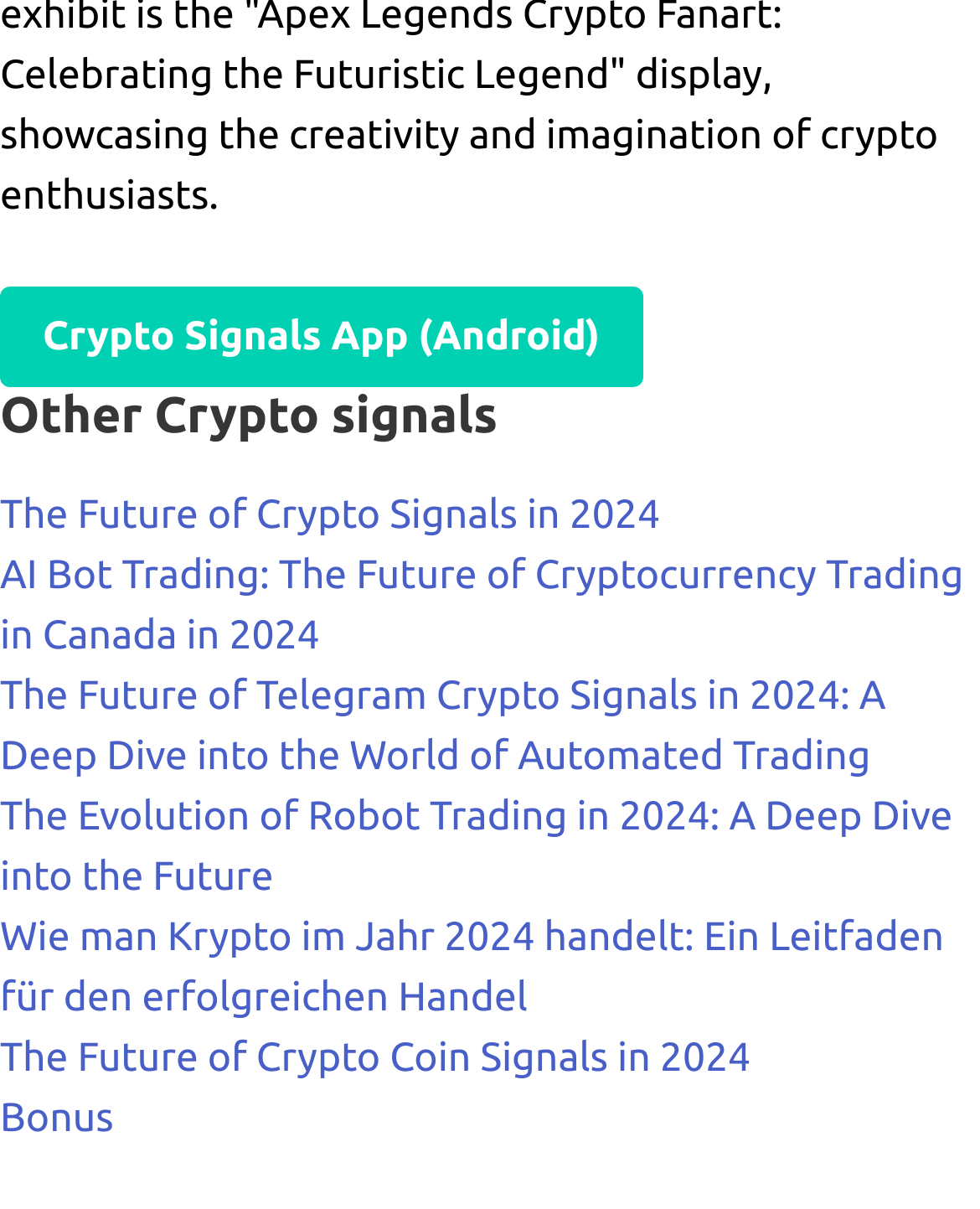Identify the bounding box coordinates for the element that needs to be clicked to fulfill this instruction: "Learn about The Future of Telegram Crypto Signals in 2024". Provide the coordinates in the format of four float numbers between 0 and 1: [left, top, right, bottom].

[0.0, 0.557, 0.904, 0.644]